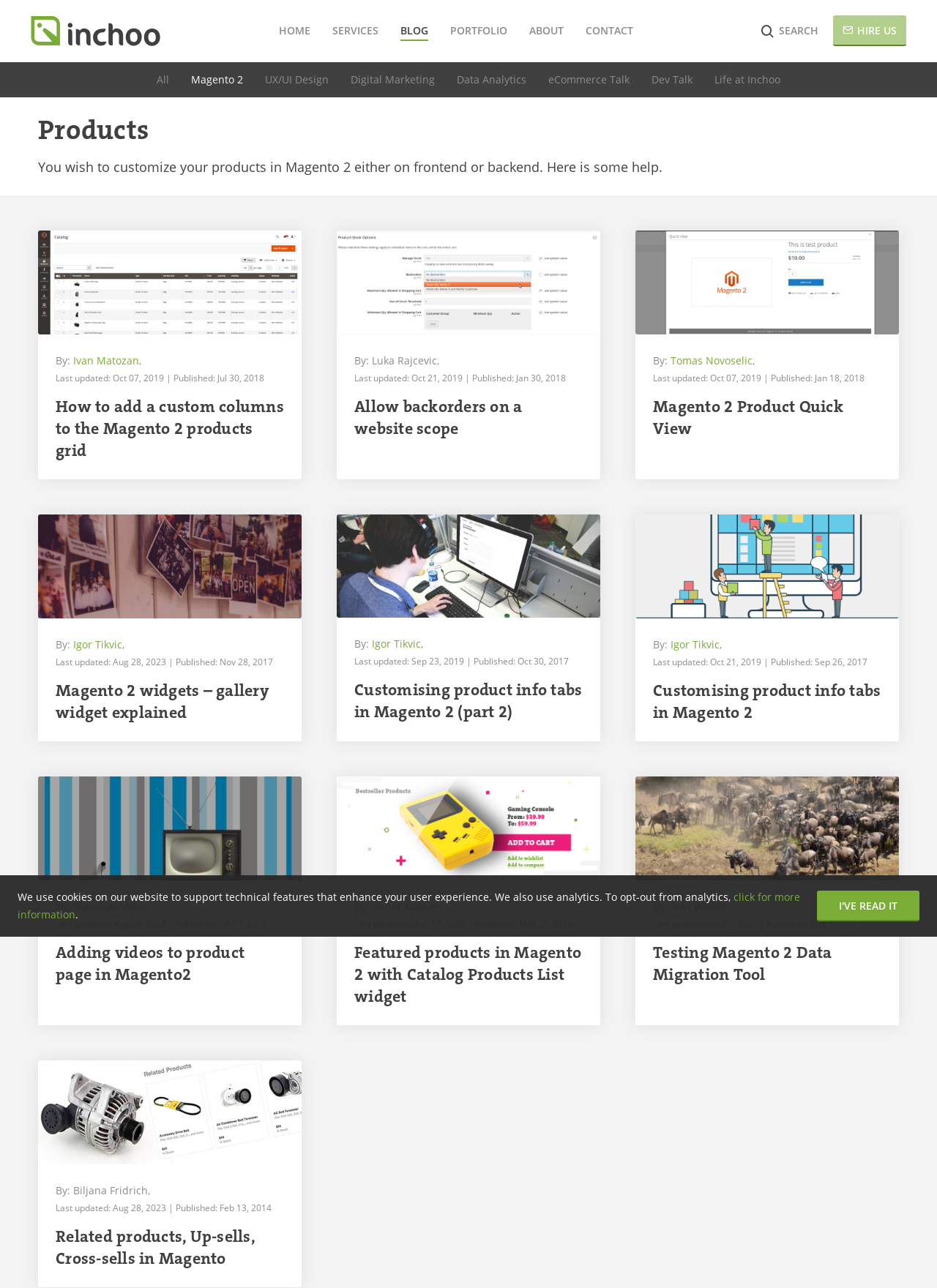Identify the bounding box coordinates of the area you need to click to perform the following instruction: "Click on the 'Allow backorders on a website scope' link".

[0.378, 0.307, 0.622, 0.342]